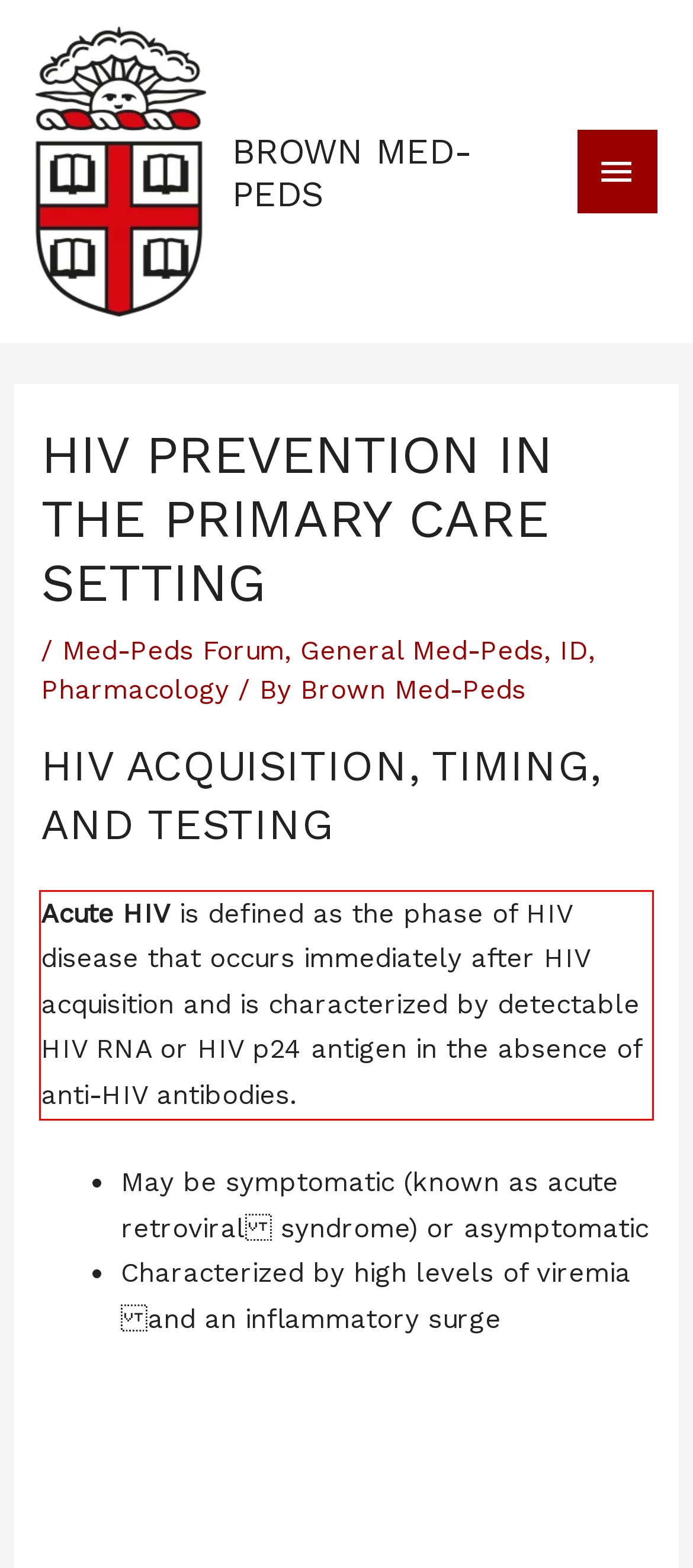You are looking at a screenshot of a webpage with a red rectangle bounding box. Use OCR to identify and extract the text content found inside this red bounding box.

Acute HIV is defined as the phase of HIV disease that occurs immediately after HIV acquisition and is characterized by detectable HIV RNA or HIV p24 antigen in the absence of anti-HIV antibodies.